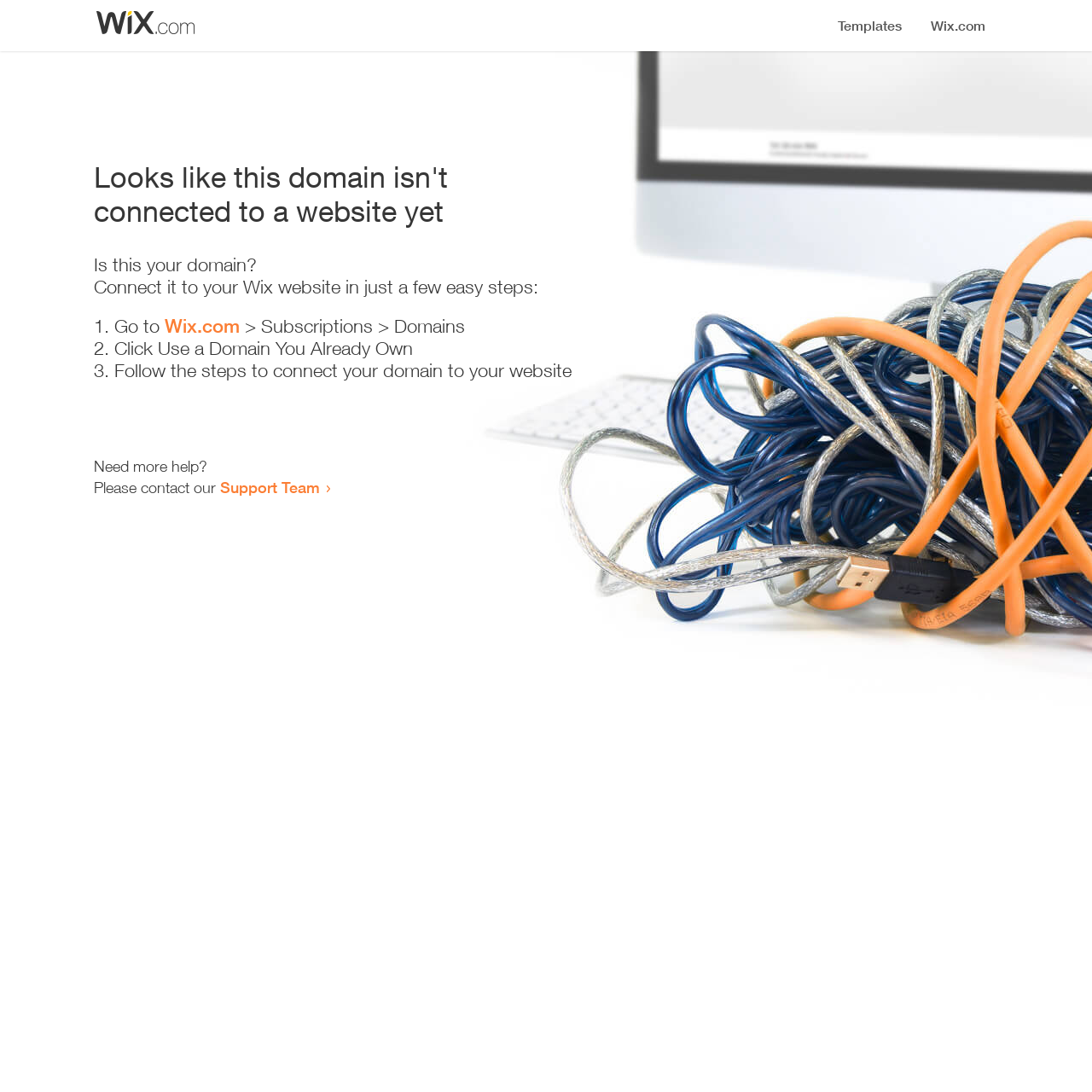What is the purpose of the webpage?
Please answer the question with a single word or phrase, referencing the image.

Domain connection guidance